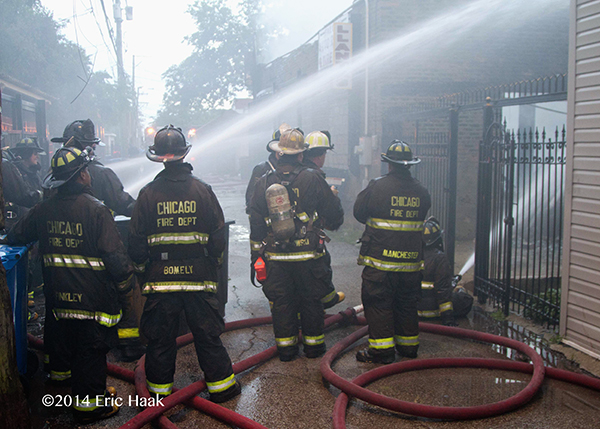Provide a one-word or short-phrase answer to the question:
What is the photographer's name?

Eric Haak